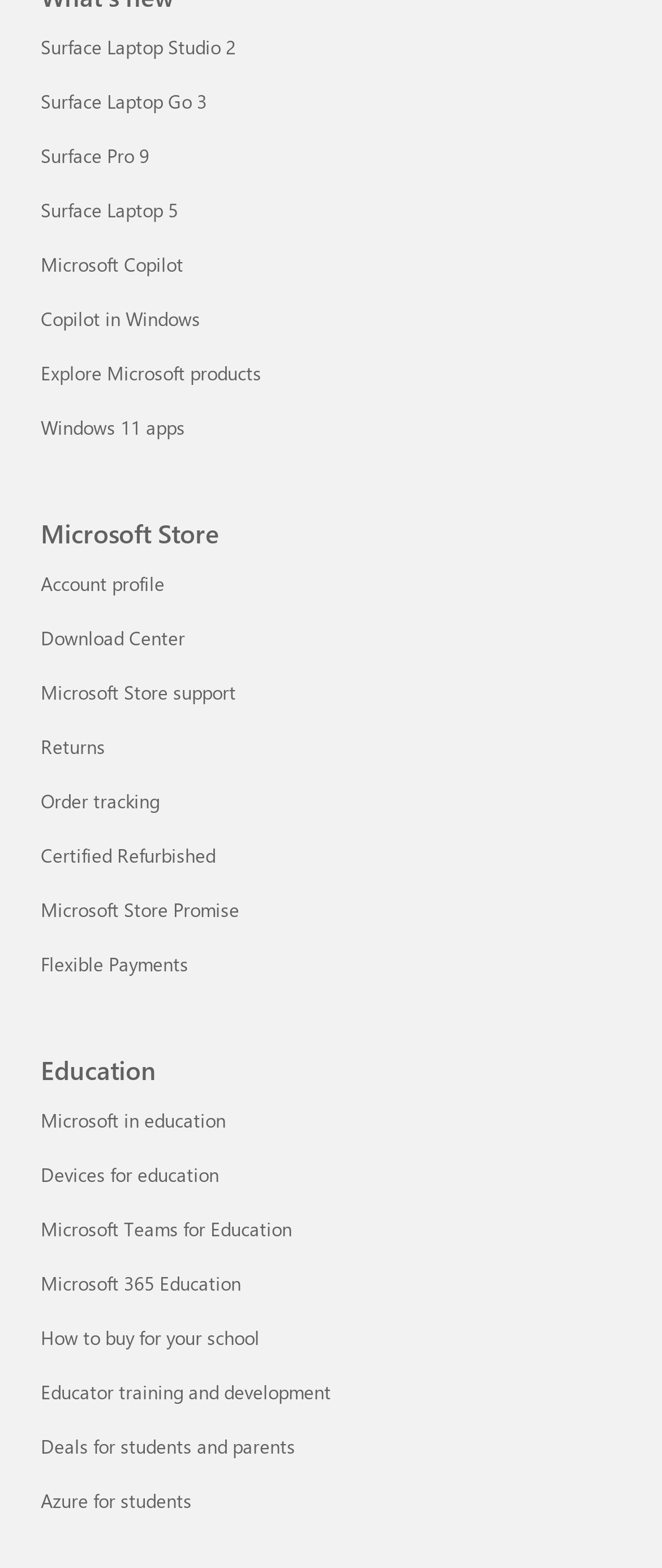How many links are related to Surface products?
Offer a detailed and exhaustive answer to the question.

I counted the links related to Surface products, including 'Surface Laptop Studio 2 What's new', 'Surface Laptop Go 3 What's new', 'Surface Pro 9 What's new', and 'Surface Laptop 5 What's new', and found 4 links.